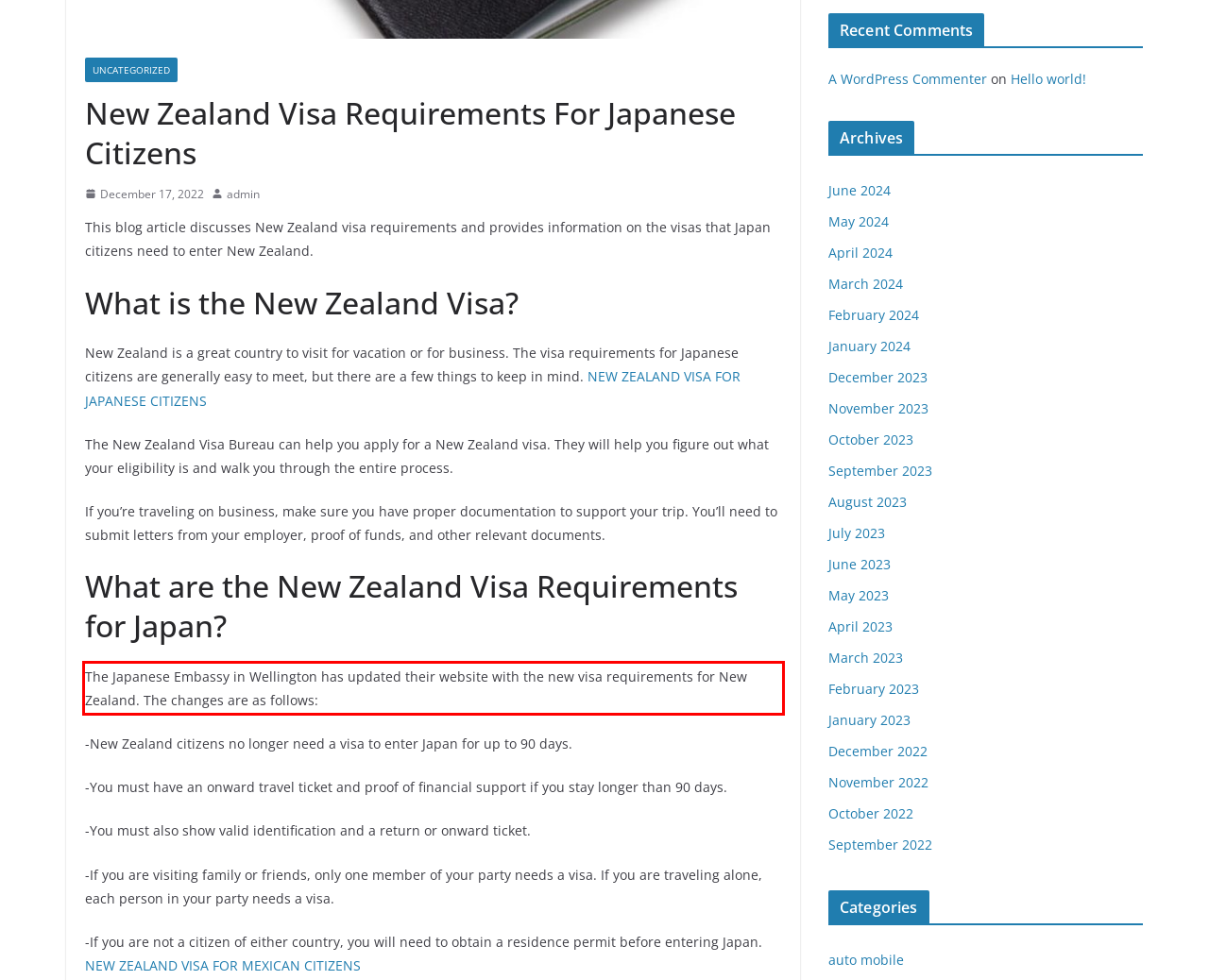Given a screenshot of a webpage with a red bounding box, extract the text content from the UI element inside the red bounding box.

The Japanese Embassy in Wellington has updated their website with the new visa requirements for New Zealand. The changes are as follows: